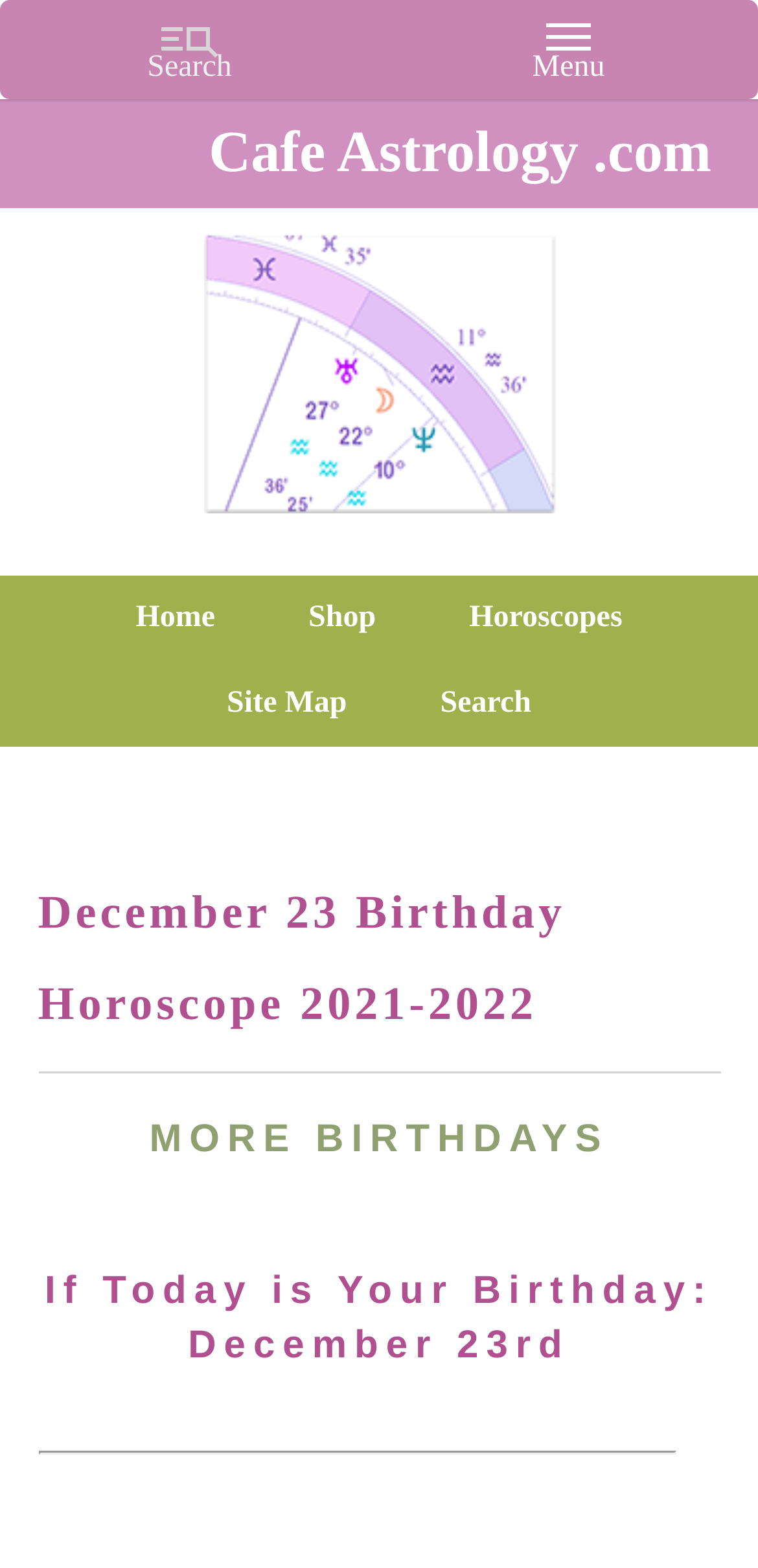Please reply to the following question with a single word or a short phrase:
How many columns are there in the layout table?

1